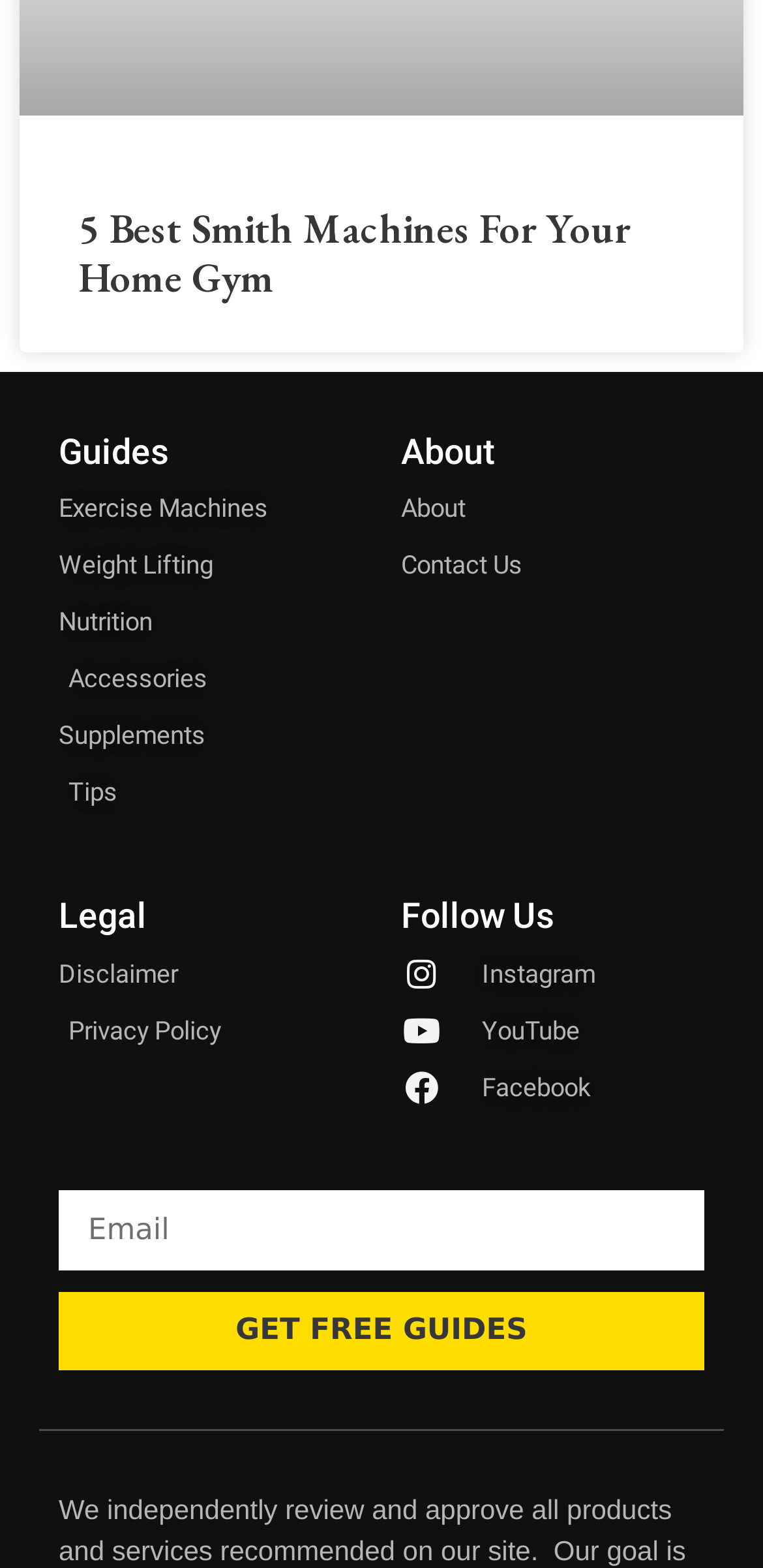What is the text on the button at the bottom?
Refer to the screenshot and deliver a thorough answer to the question presented.

The button at the bottom of the webpage has the text 'GET FREE GUIDES', which suggests that clicking the button will provide access to free guides or resources.